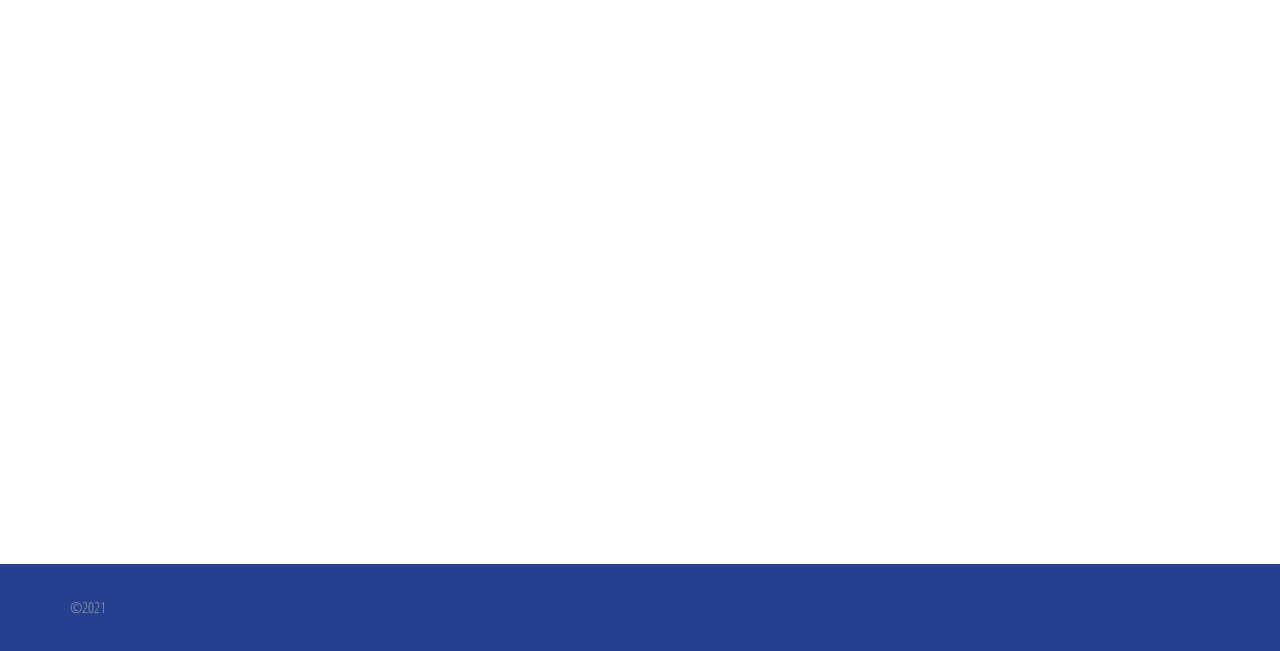From the details in the image, provide a thorough response to the question: What is the name of the first project?

The first project mentioned on the webpage is 'Heeley Energy House', which is indicated by the heading 'Heeley Energy House' and the link with the same name.